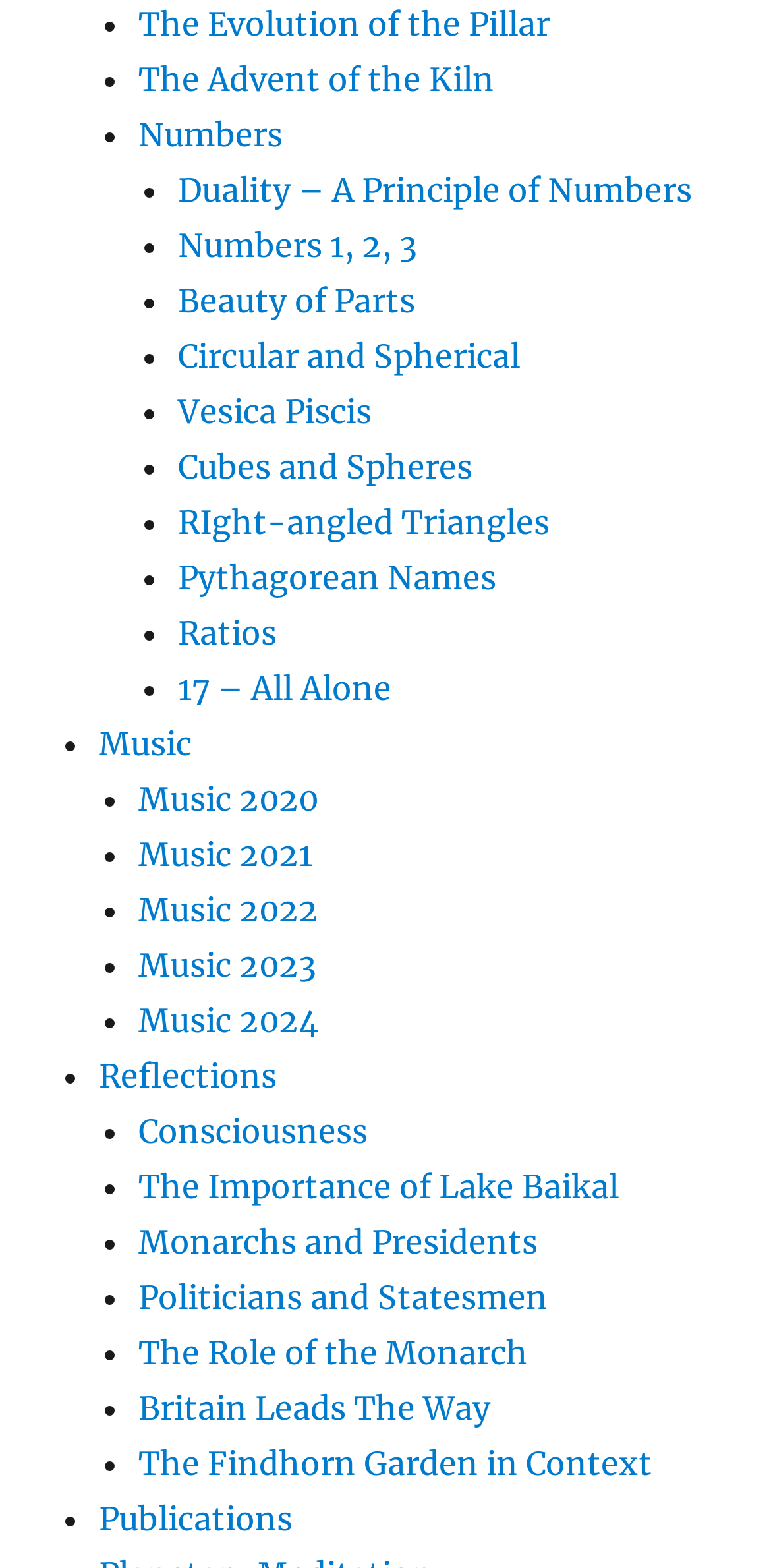What is the last link on the webpage?
Please provide a single word or phrase in response based on the screenshot.

Publications